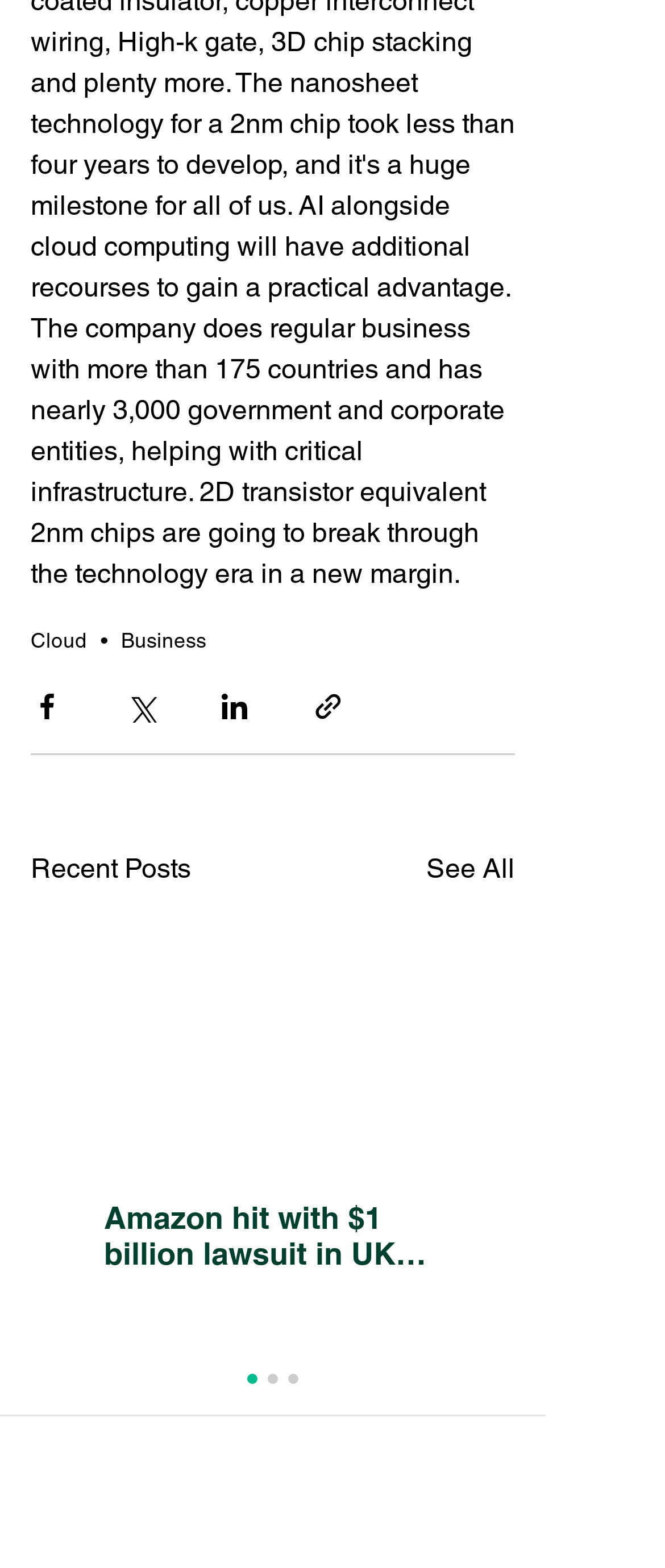Indicate the bounding box coordinates of the element that must be clicked to execute the instruction: "View the last modified date". The coordinates should be given as four float numbers between 0 and 1, i.e., [left, top, right, bottom].

None